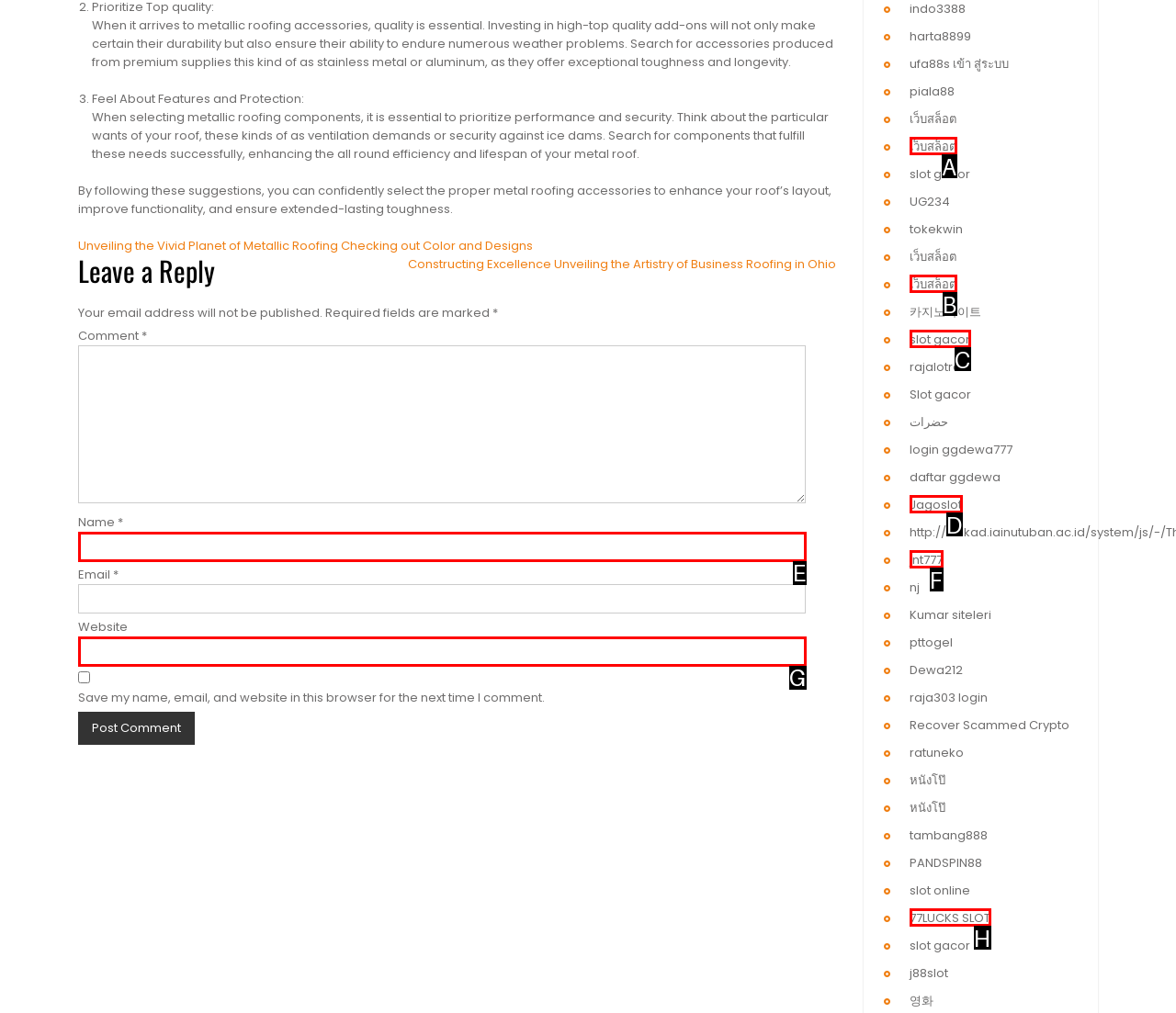Based on the given description: parent_node: Website name="url", determine which HTML element is the best match. Respond with the letter of the chosen option.

G